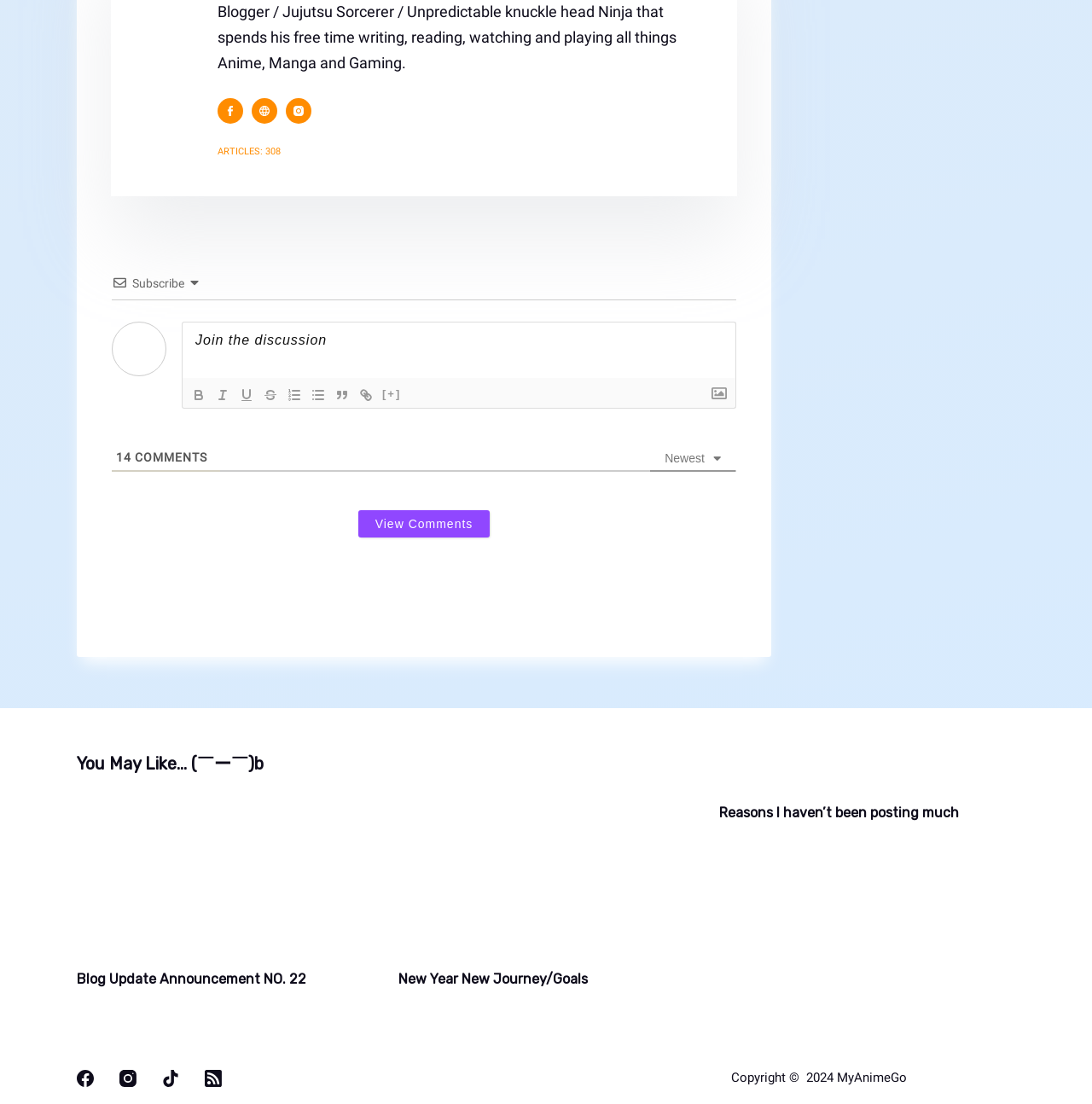How many social media icons are there?
From the details in the image, provide a complete and detailed answer to the question.

There are three social media icons, namely Facebook, Instagram, and Website icon, located at the top of the webpage, which can be identified by their respective images and links.